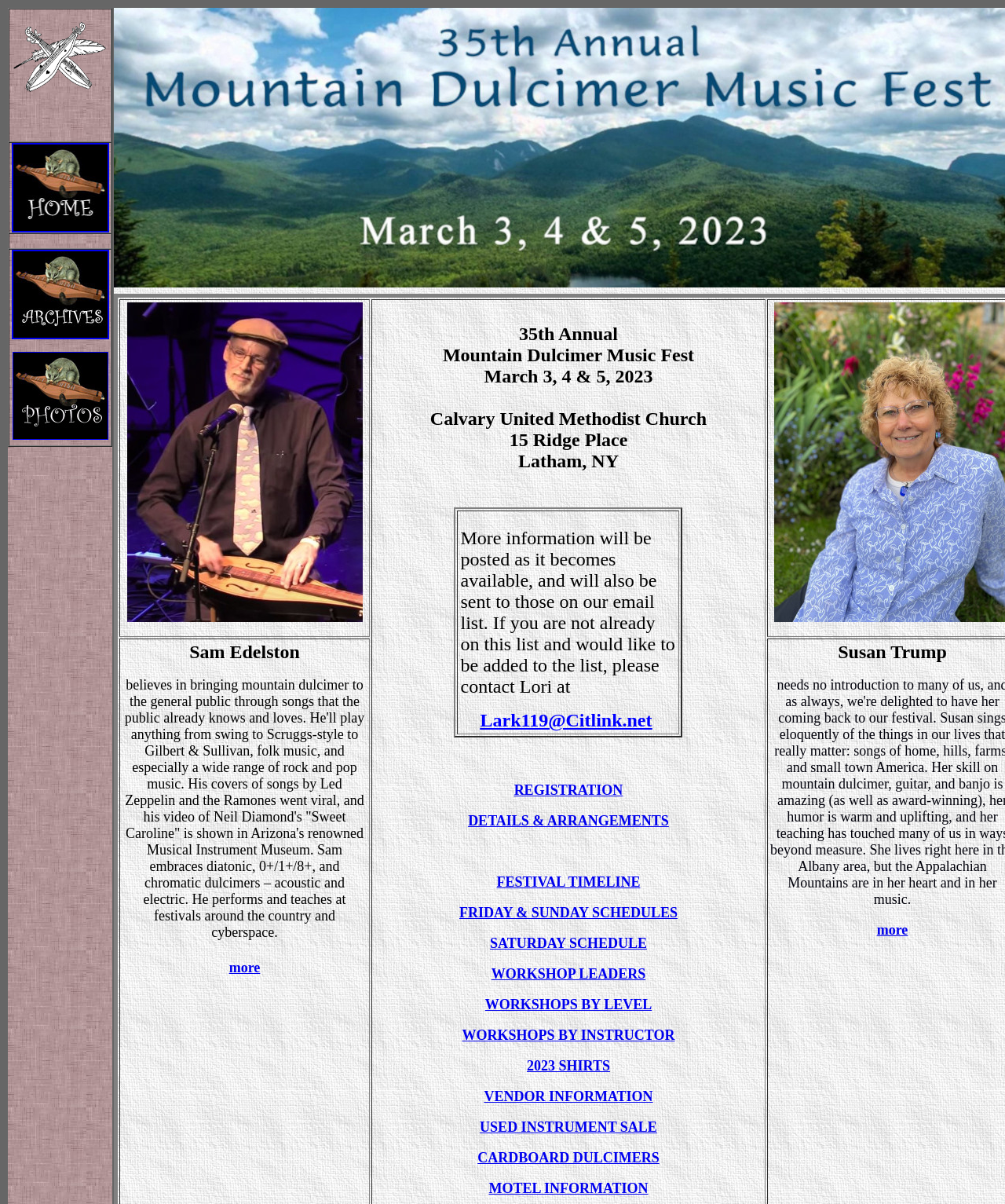Create a detailed narrative of the webpage’s visual and textual elements.

This webpage appears to be an event page for a festival or conference, specifically the "Calvary United Methodist Church" event taking place on March 3, 4, and 5, 2023, at 15 Ridge Place, Latham, NY.

At the top of the page, there is a table with four rows, each containing an image and some text or a link. The first row has an image and a non-descriptive text element. The second row has an image and a link. The third row has an image and a non-descriptive text element. The fourth row has an image, two links, and a non-descriptive text element.

Below the table, there is a section with several lines of text, including the event title, location, and dates. There is also a layout table with a single row containing a long paragraph of text that provides more information about the event and how to get added to the email list.

Underneath the layout table, there are several links to different pages or sections, including "REGISTRATION", "DETAILS & ARRANGEMENTS", "FESTIVAL TIMELINE", "FRIDAY & SUNDAY SCHEDULES", "SATURDAY SCHEDULE", "WORKSHOP LEADERS", "WORKSHOPS BY LEVEL", "WORKSHOPS BY INSTRUCTOR", "2023 SHIRTS", "VENDOR INFORMATION", "USED INSTRUMENT SALE", "CARDBOARD DULCIMERS", and "MOTEL INFORMATION". There are also two "more" links, one located near the top of the page and another near the bottom.

There are a total of 7 images on the page, all of which are relatively small and appear to be icons or logos. There are no large images or graphics on the page.